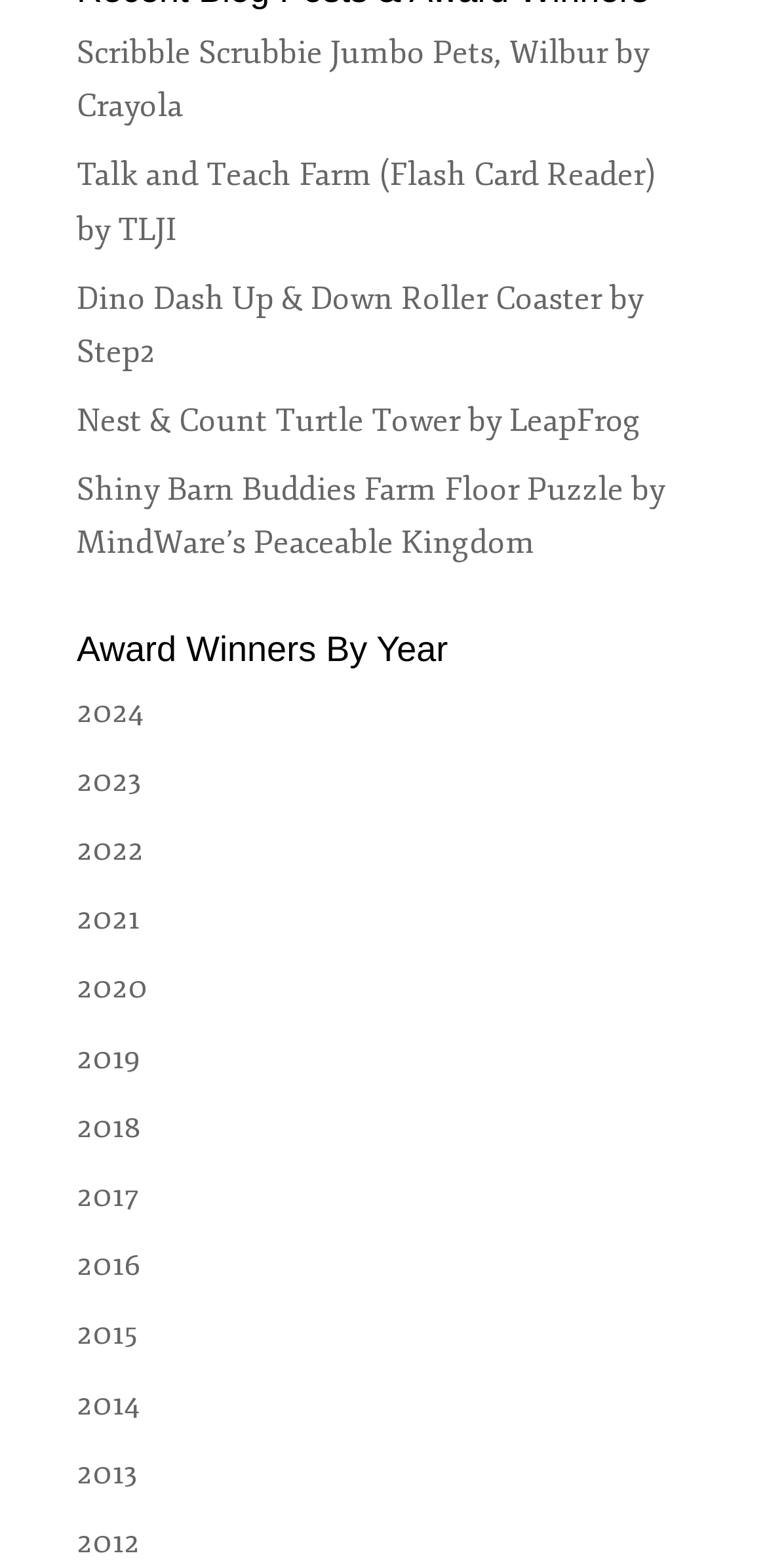Based on the description "2014", find the bounding box of the specified UI element.

[0.1, 0.883, 0.182, 0.908]